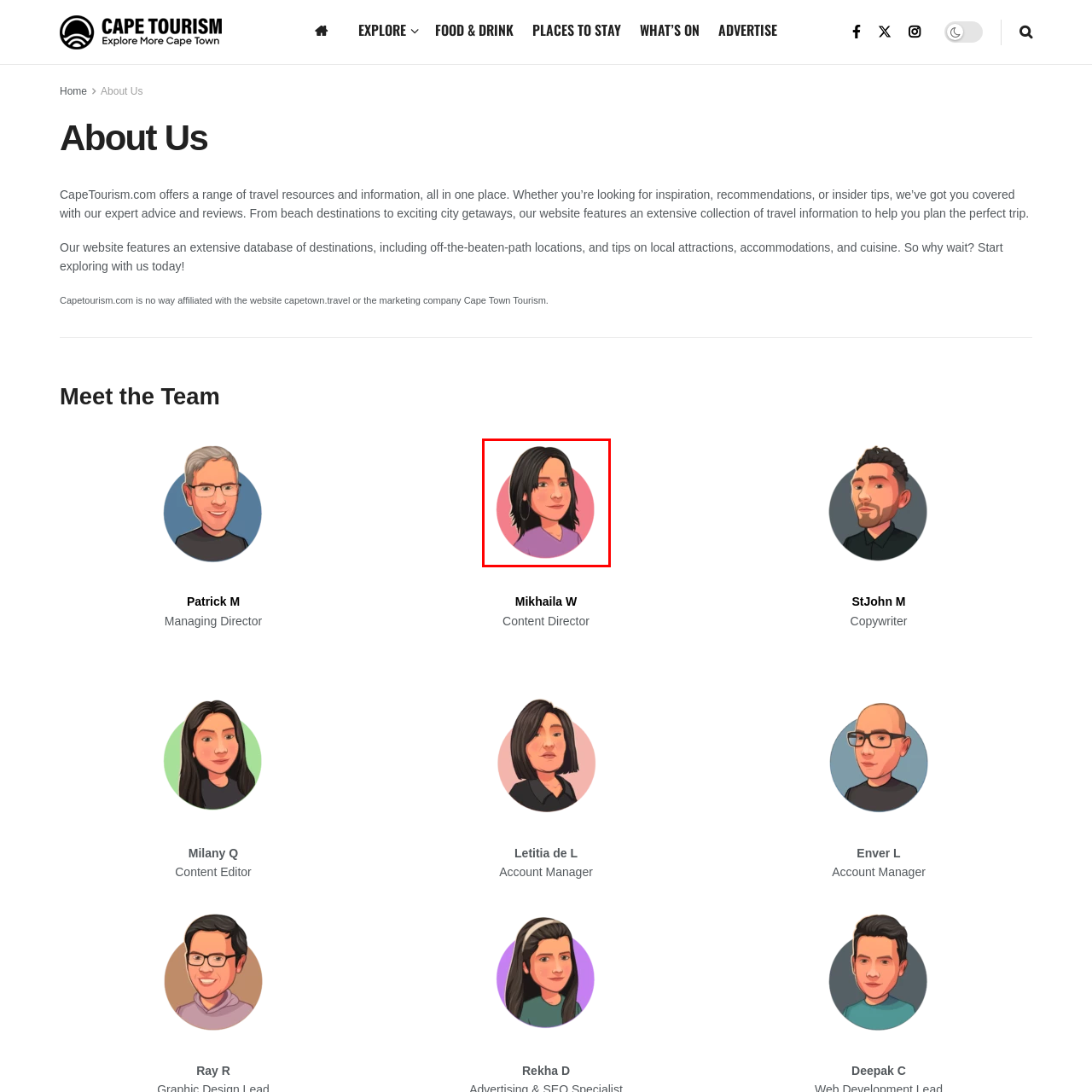What is the purpose of CapeTourism.com?
Direct your attention to the area of the image outlined in red and provide a detailed response based on the visual information available.

According to the caption, CapeTourism.com offers a variety of travel resources and insider tips to help users plan their perfect trips, which suggests that the website's primary purpose is to assist travelers in planning their trips.